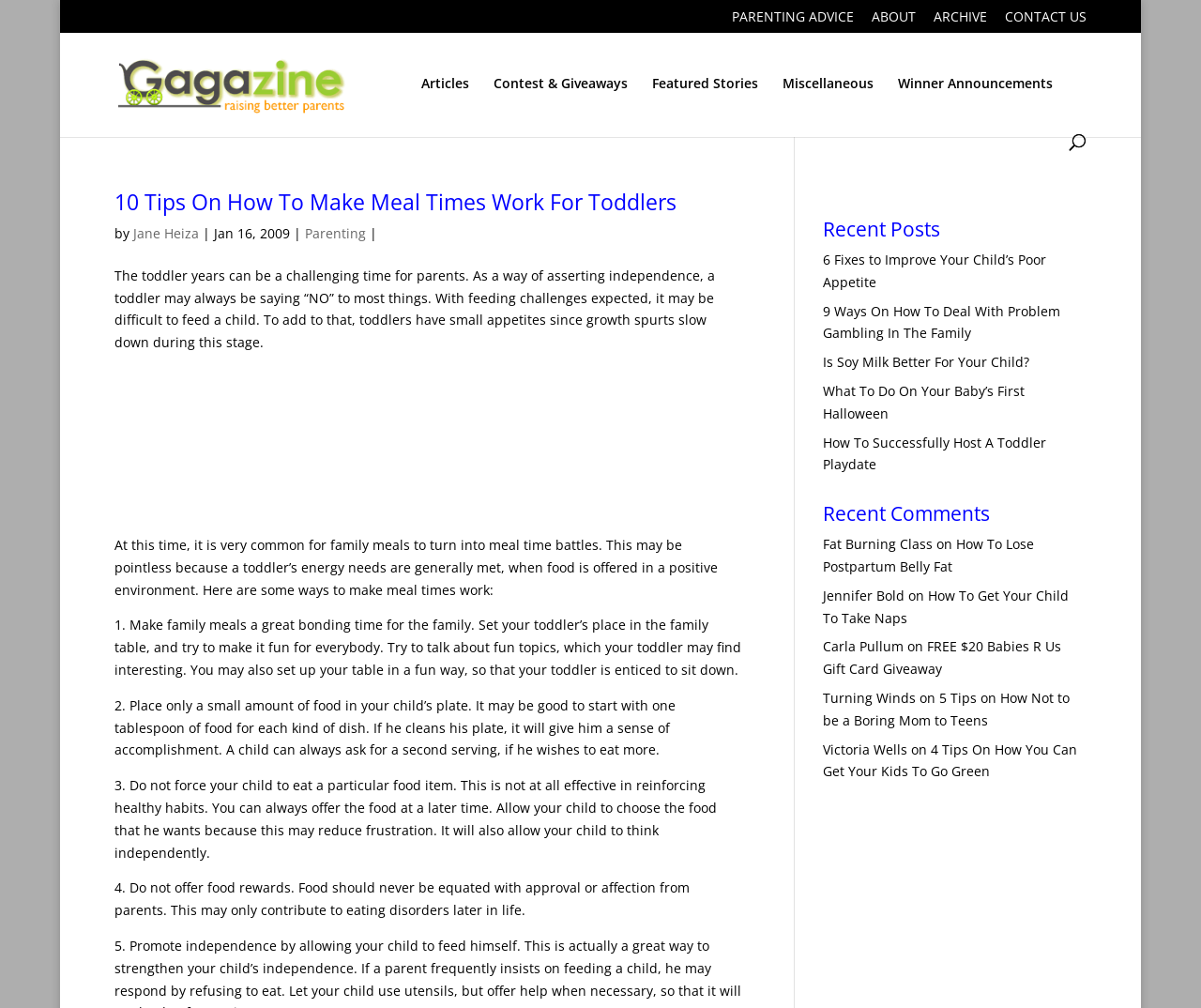Find the headline of the webpage and generate its text content.

10 Tips On How To Make Meal Times Work For Toddlers